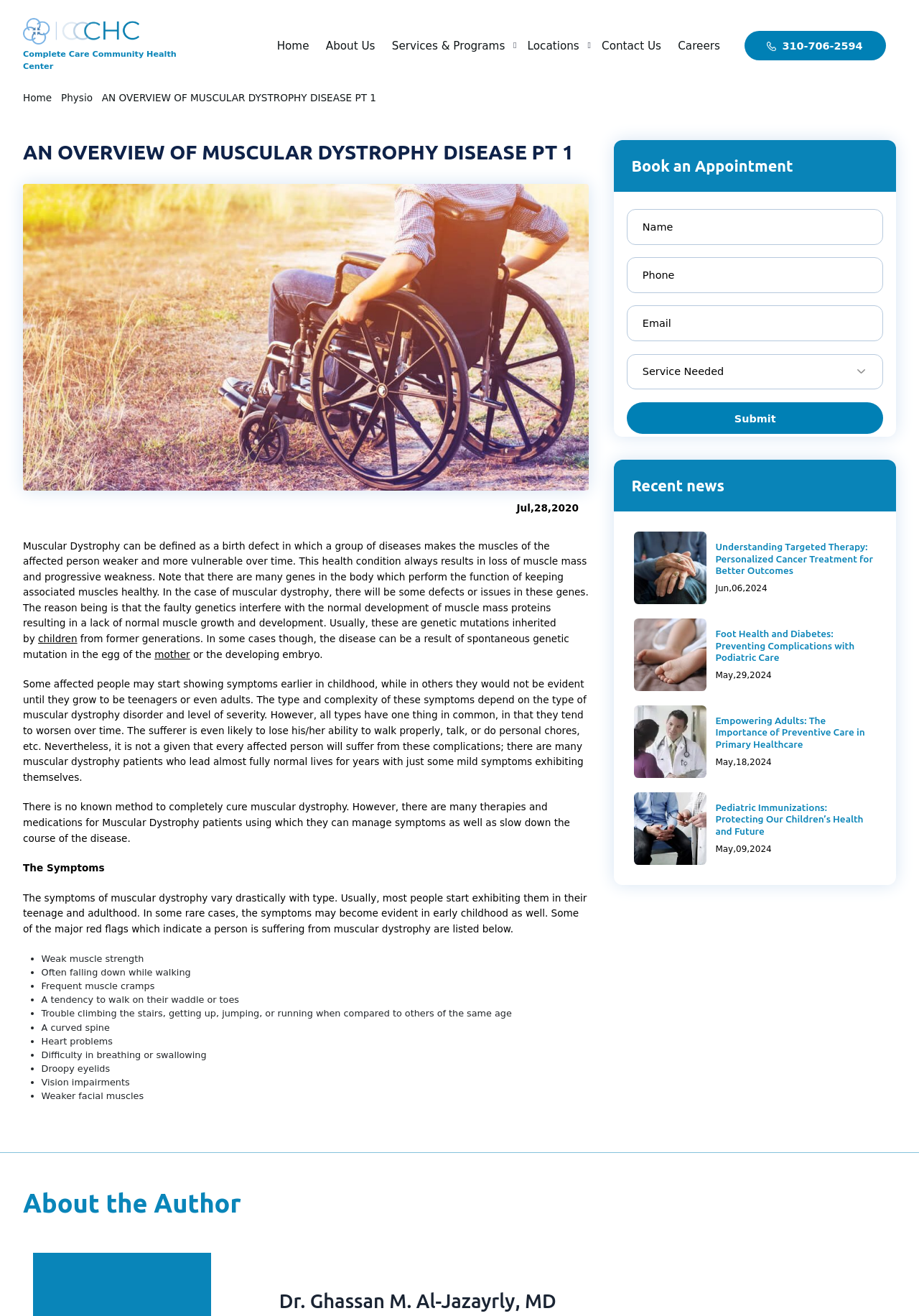Locate the bounding box coordinates of the element you need to click to accomplish the task described by this instruction: "Read the article 'AN OVERVIEW OF PARKINSONS DISEASE IN SENIORS'".

[0.863, 0.534, 0.961, 0.544]